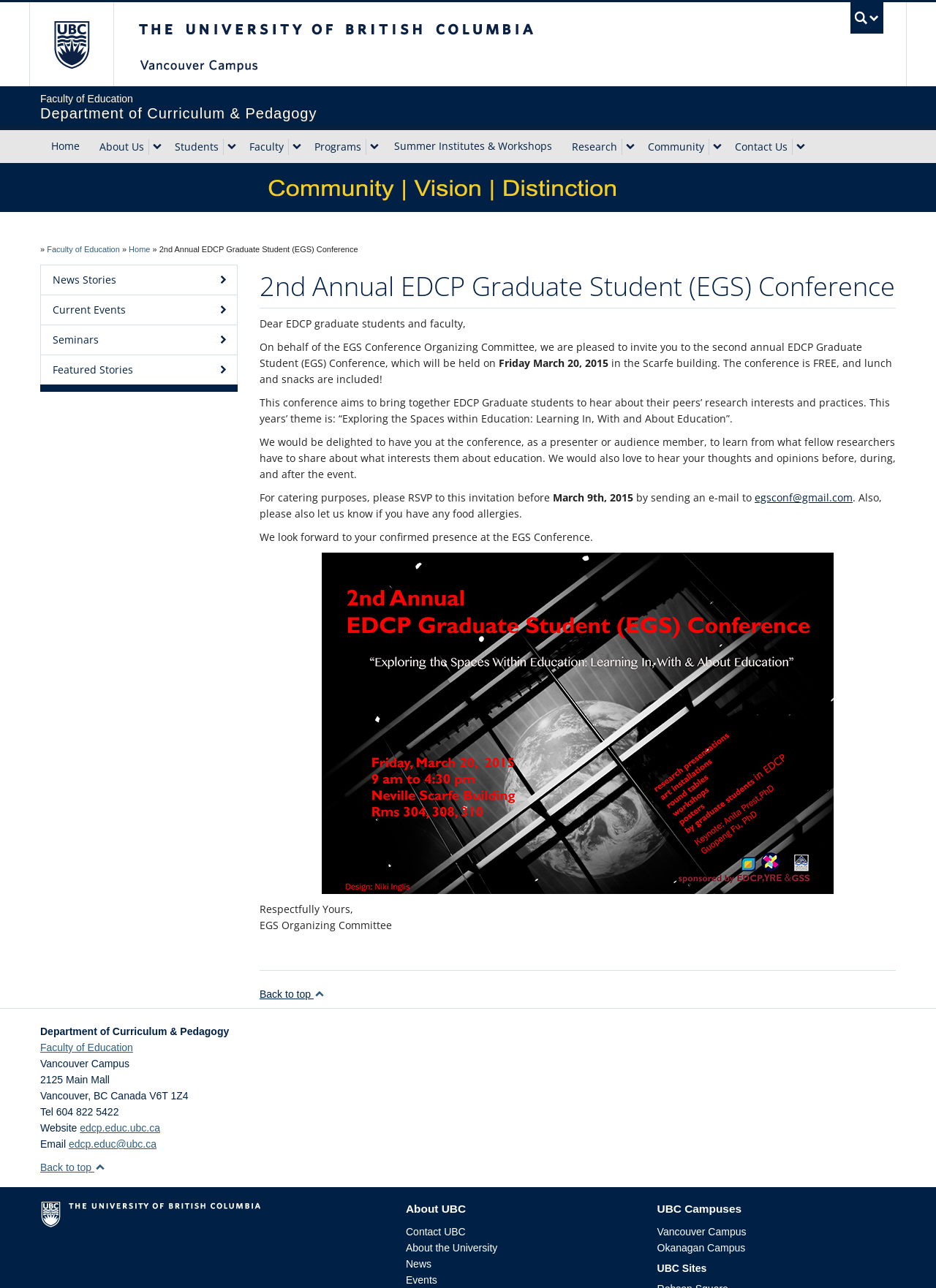Where is the Department of Curriculum & Pedagogy located?
Use the image to give a comprehensive and detailed response to the question.

I found the answer by looking at the footer section of the webpage and finding the address and location information, which mentions 'Vancouver Campus'.